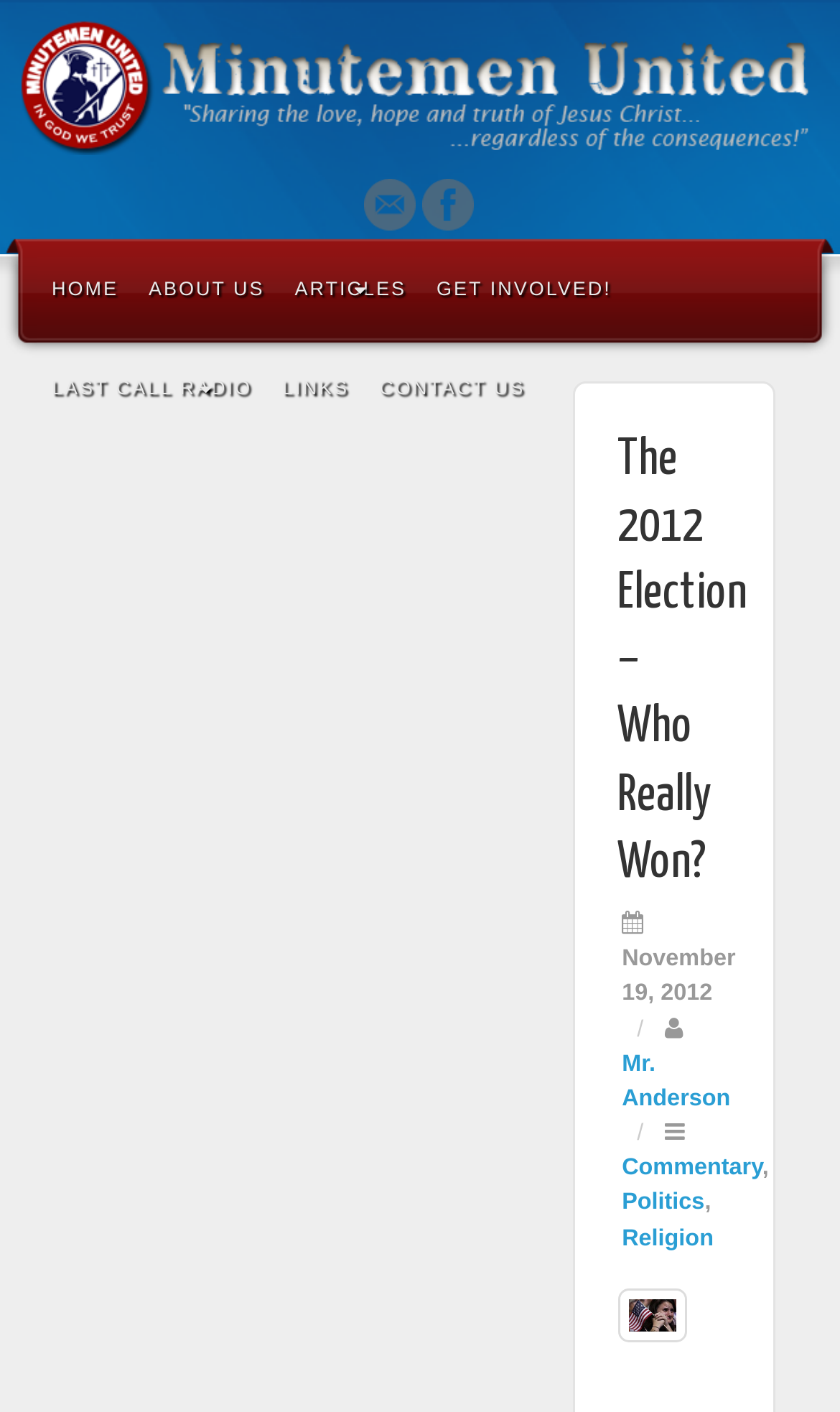Can you give a comprehensive explanation to the question given the content of the image?
What is the topic of the article on the webpage?

The topic of the article on the webpage can be found in the main heading, which reads 'The 2012 Election – Who Really Won?'.